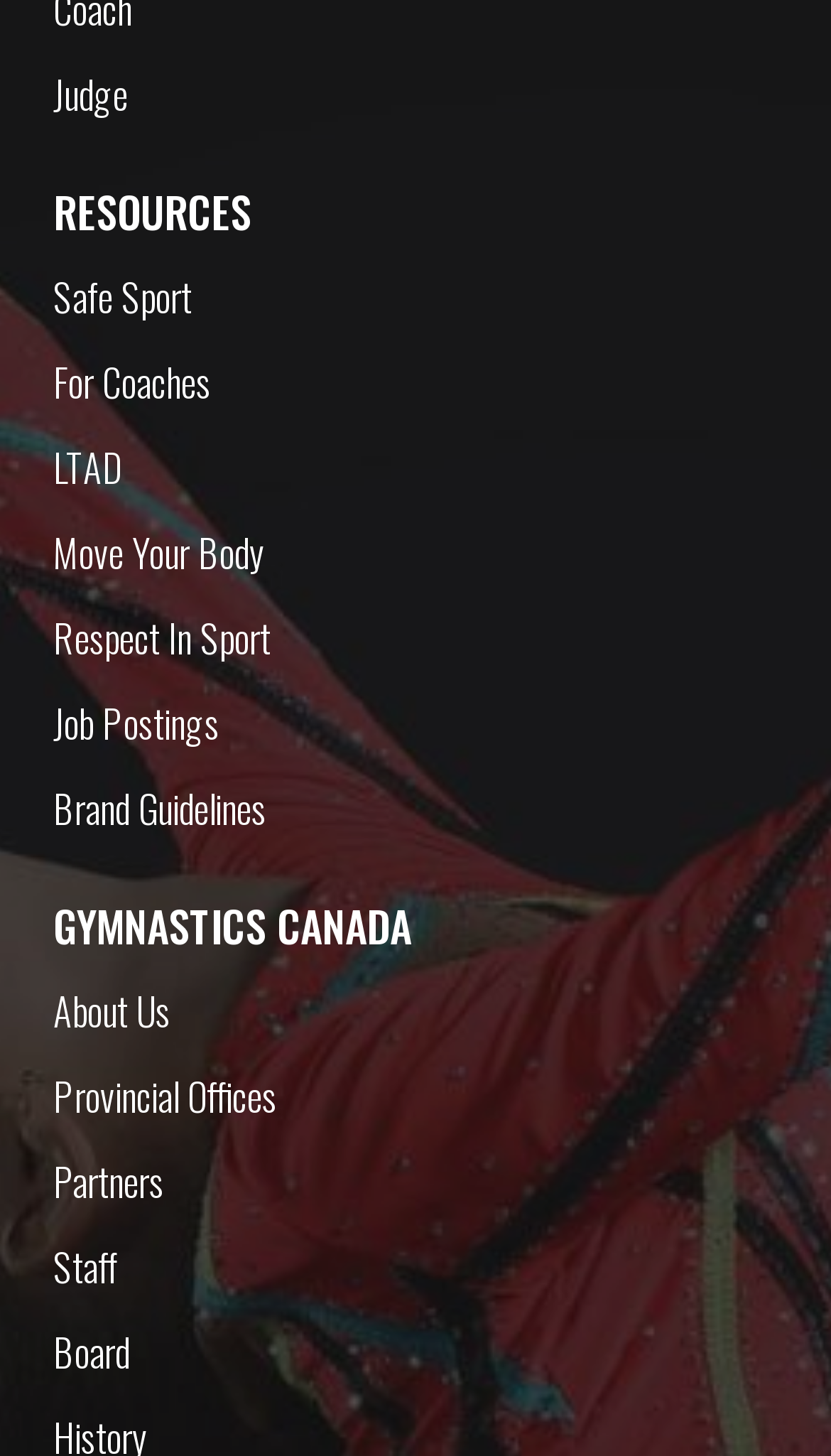Please specify the coordinates of the bounding box for the element that should be clicked to carry out this instruction: "Learn about Safe Sport". The coordinates must be four float numbers between 0 and 1, formatted as [left, top, right, bottom].

[0.026, 0.175, 0.974, 0.233]